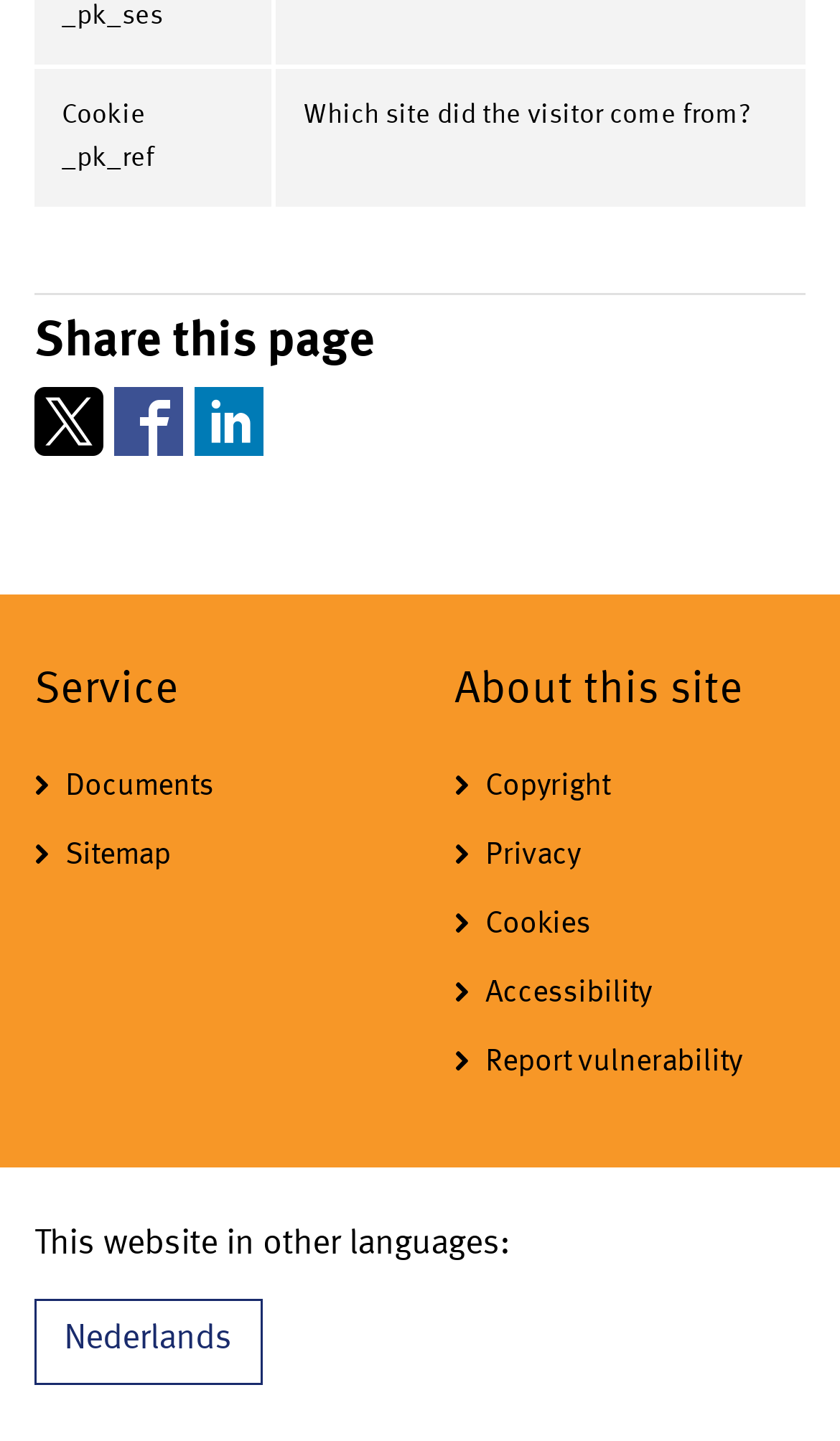Could you locate the bounding box coordinates for the section that should be clicked to accomplish this task: "Switch to Dutch language".

[0.041, 0.901, 0.312, 0.961]